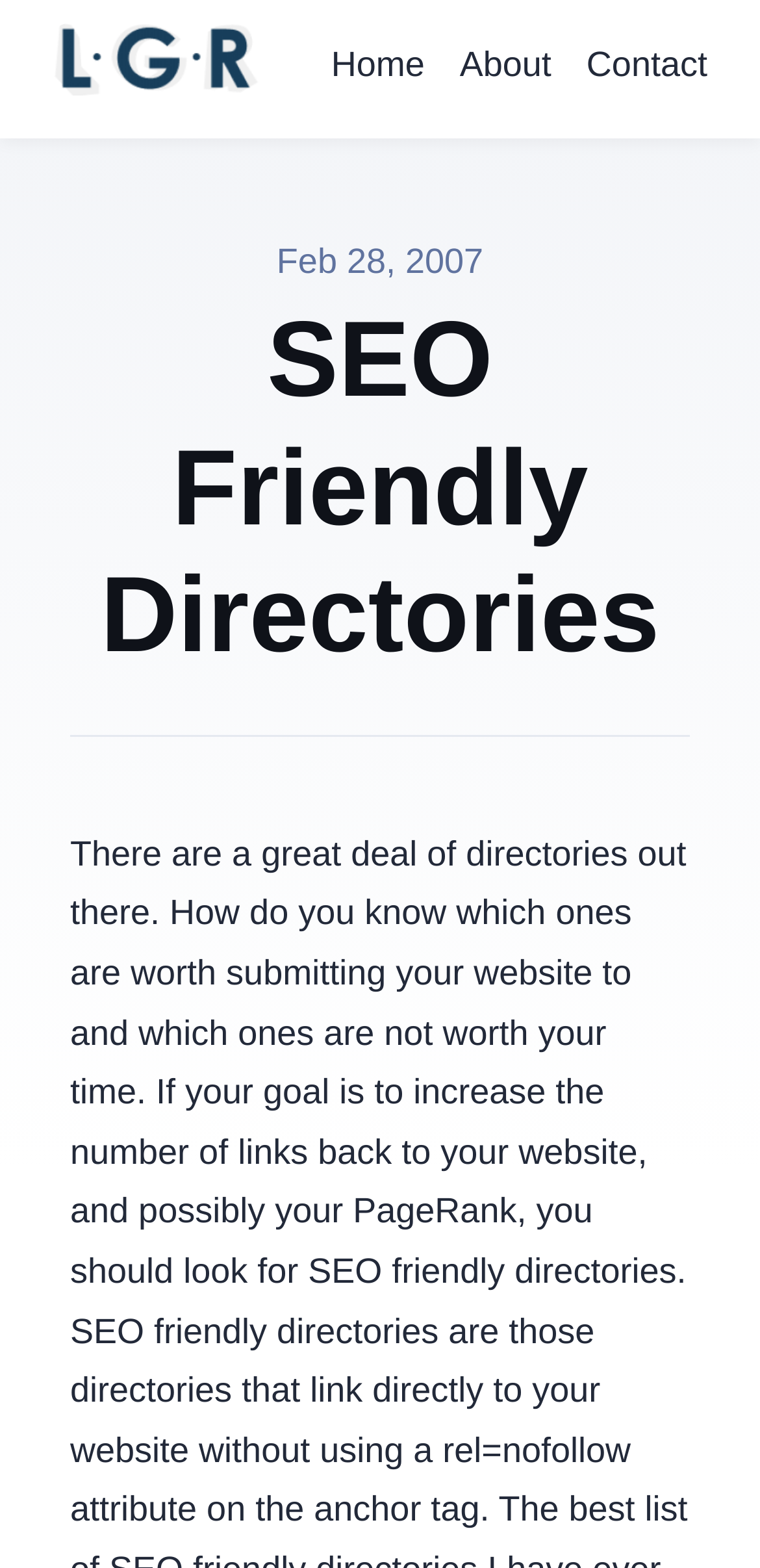How many navigation links are there?
Please elaborate on the answer to the question with detailed information.

I counted the number of links in the top navigation bar, which are 'Home', 'About', and 'Contact', so there are 3 navigation links.